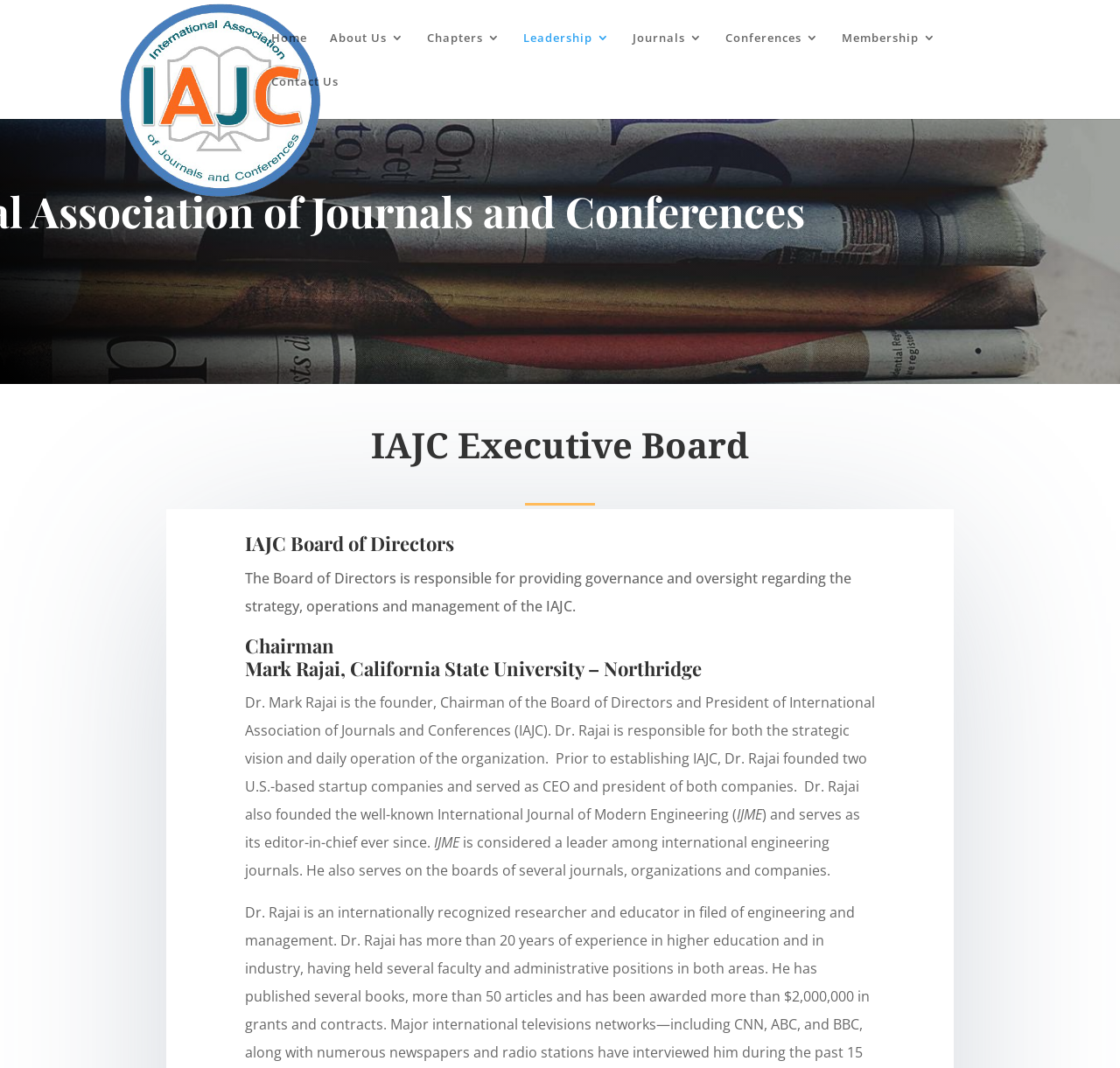Pinpoint the bounding box coordinates of the area that should be clicked to complete the following instruction: "view about us". The coordinates must be given as four float numbers between 0 and 1, i.e., [left, top, right, bottom].

[0.295, 0.029, 0.361, 0.07]